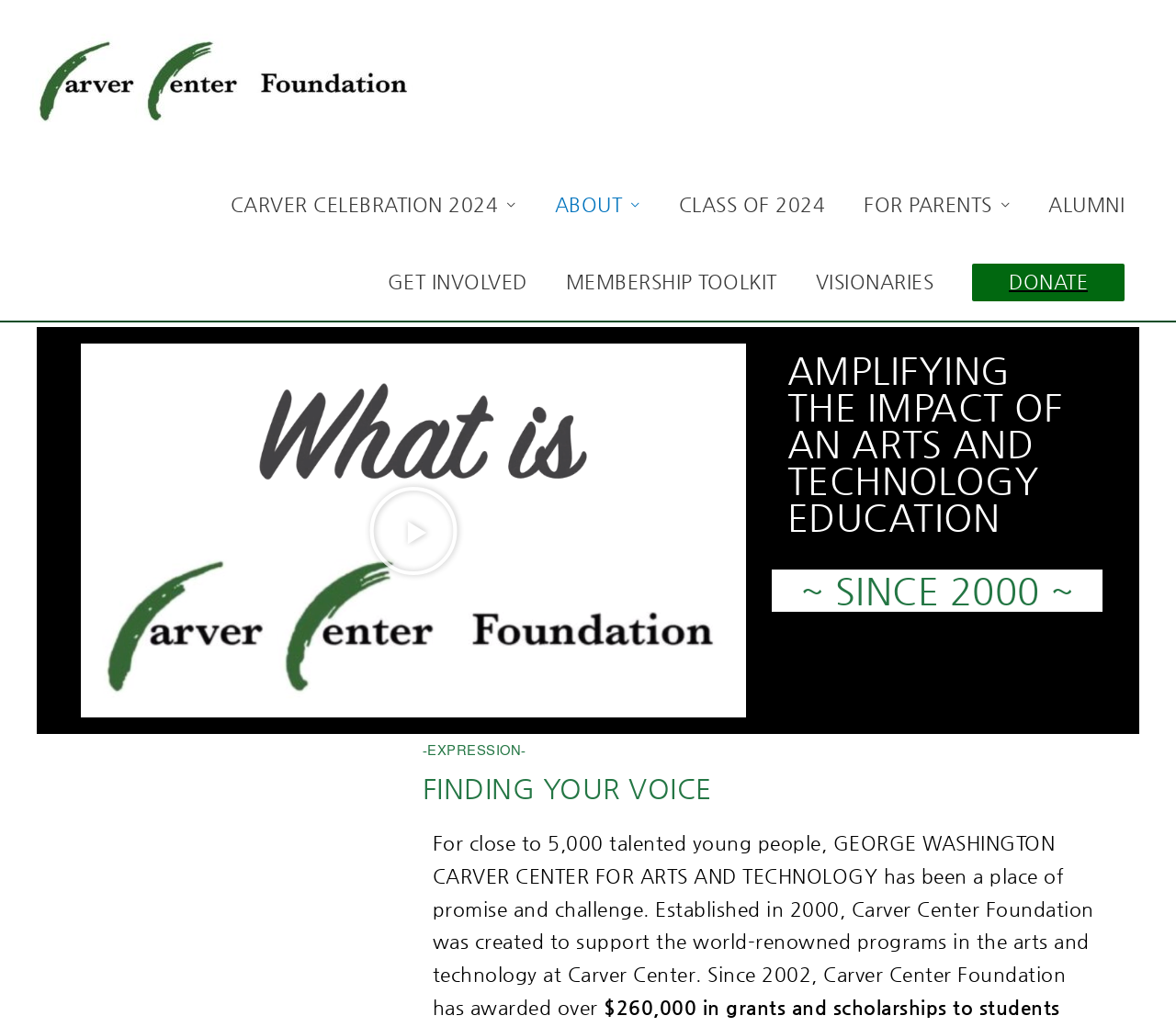Please identify the bounding box coordinates of the element I should click to complete this instruction: 'Visit the 'GEORGE WASHINGTON CARVER CENTER FOR ARTS AND TECHNOLOGY' page'. The coordinates should be given as four float numbers between 0 and 1, like this: [left, top, right, bottom].

[0.368, 0.811, 0.897, 0.864]